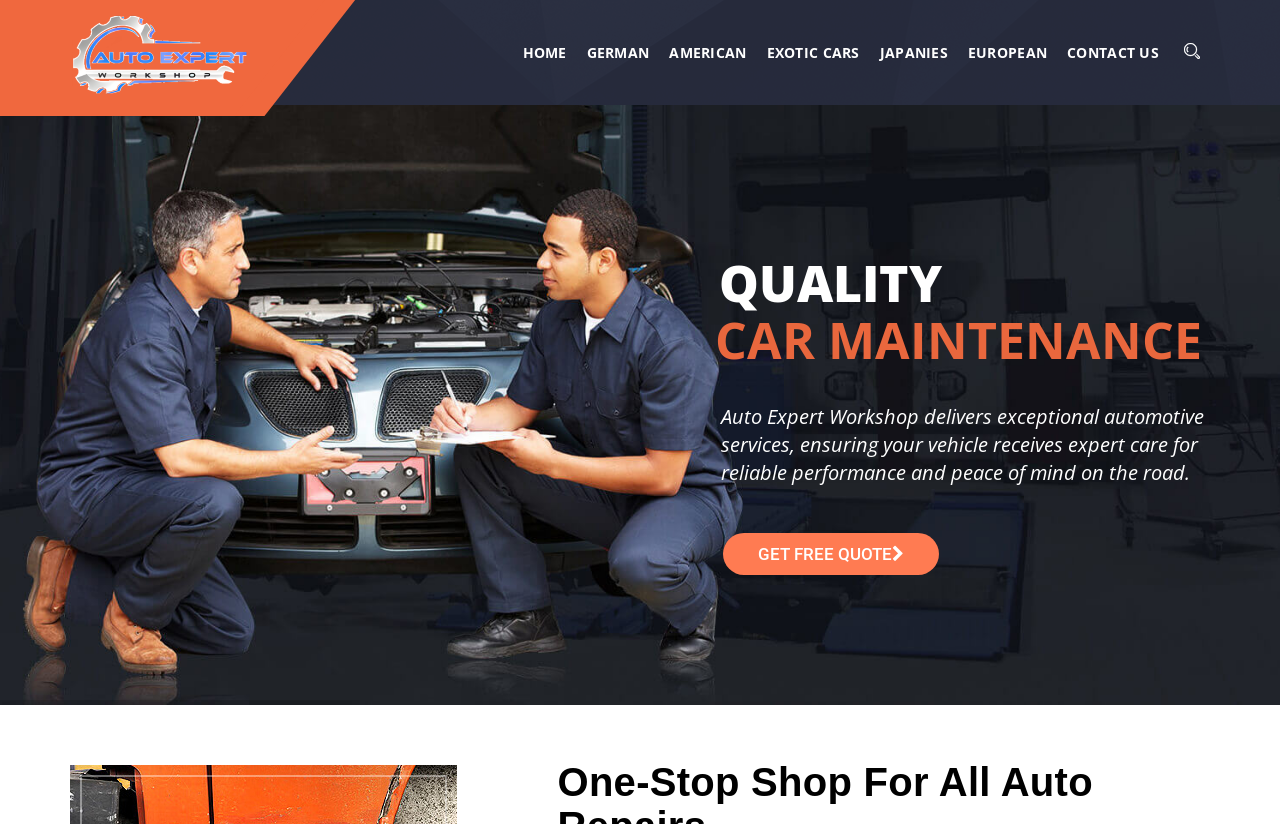Identify the bounding box coordinates for the UI element described as follows: "alt="Auto Expert Workshop"". Ensure the coordinates are four float numbers between 0 and 1, formatted as [left, top, right, bottom].

[0.055, 0.0, 0.219, 0.127]